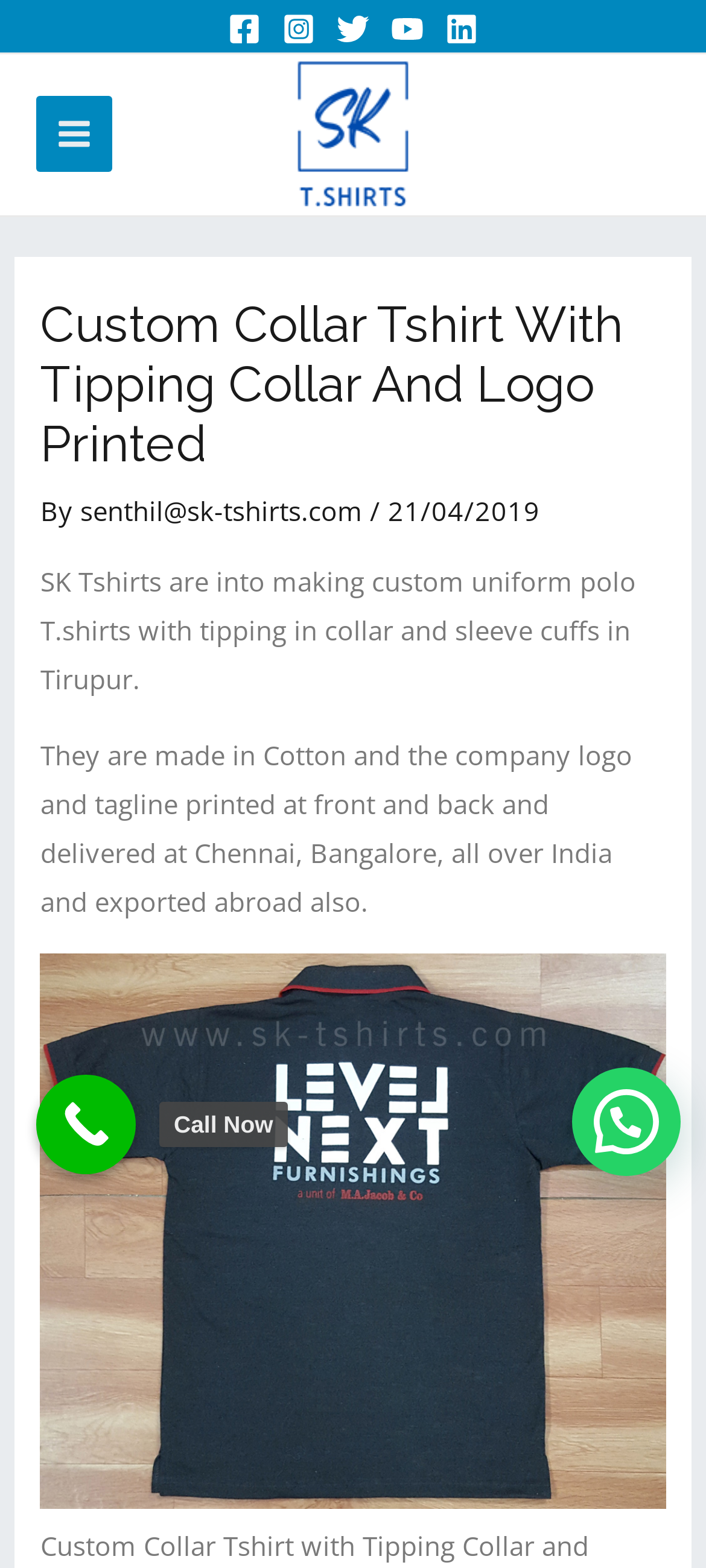What is the company name?
Please provide a comprehensive answer based on the contents of the image.

The company name can be found in the link 'Sk-tshirts' which is located at the top of the webpage, and also in the image with the same name. It is likely to be the company name as it is prominently displayed and linked to the company's social media profiles.